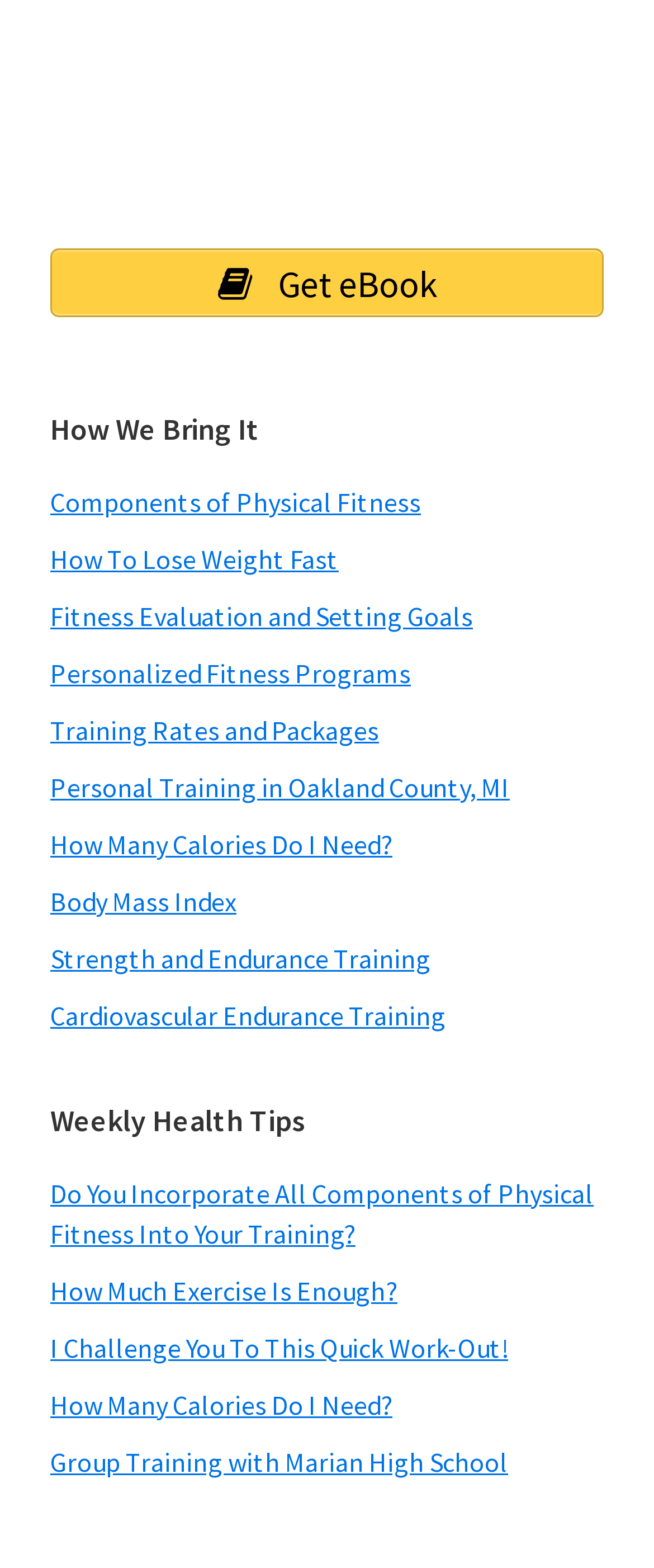Locate the bounding box coordinates of the element's region that should be clicked to carry out the following instruction: "Check Do You Incorporate All Components of Physical Fitness Into Your Training?". The coordinates need to be four float numbers between 0 and 1, i.e., [left, top, right, bottom].

[0.077, 0.75, 0.908, 0.797]